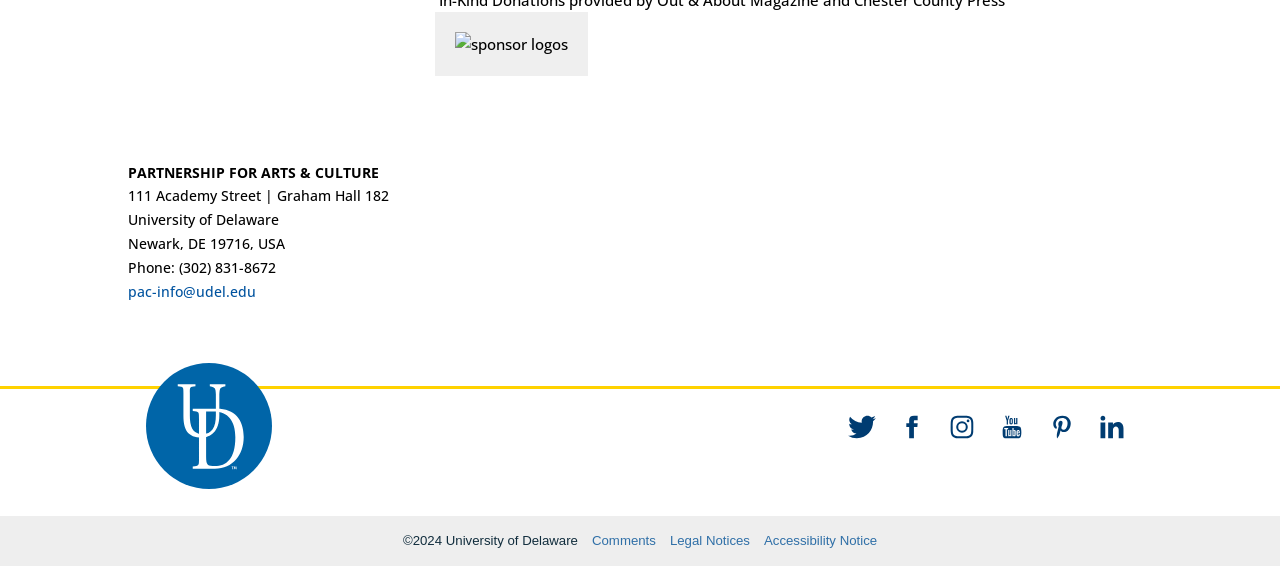What is the copyright year of the organization?
Please ensure your answer to the question is detailed and covers all necessary aspects.

I found the answer by looking at the StaticText element with the text '2024' located at [0.322, 0.942, 0.345, 0.968]. This text is likely to be the copyright year of the organization.